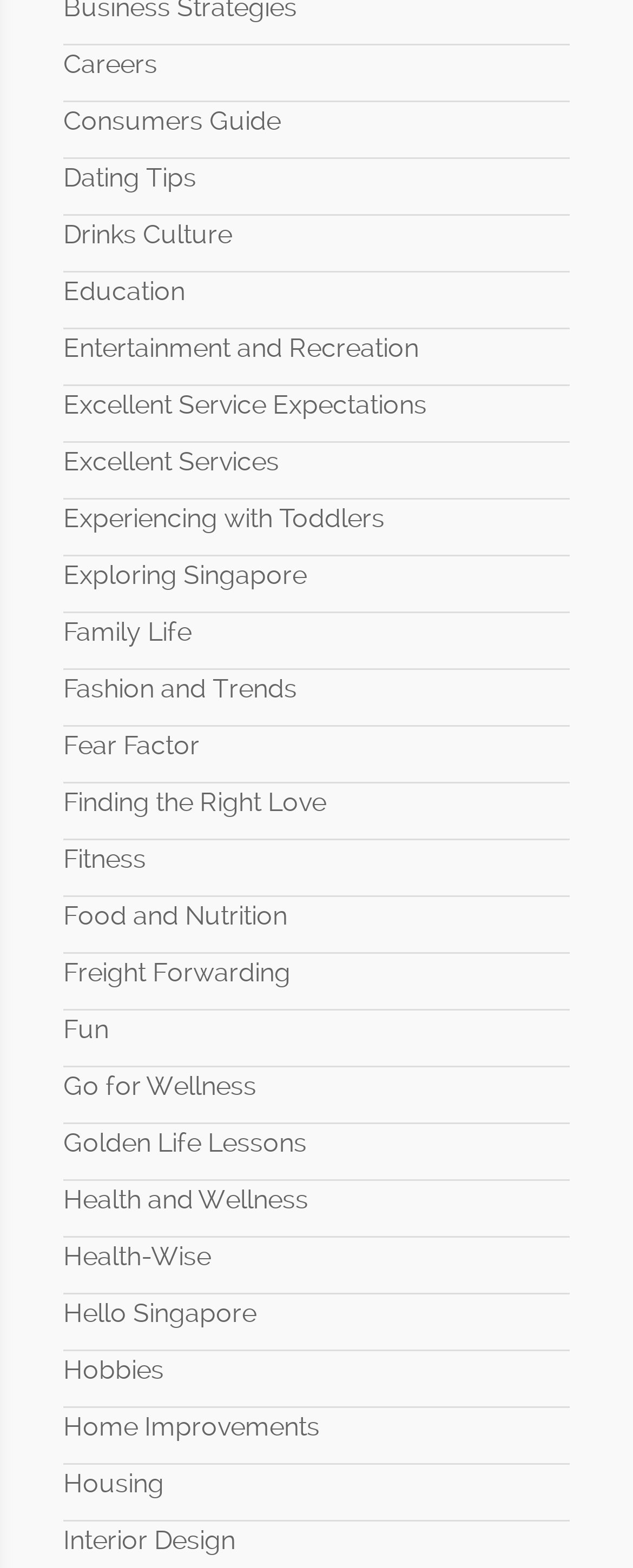Answer the question using only a single word or phrase: 
Are there any links related to education on the webpage?

Yes